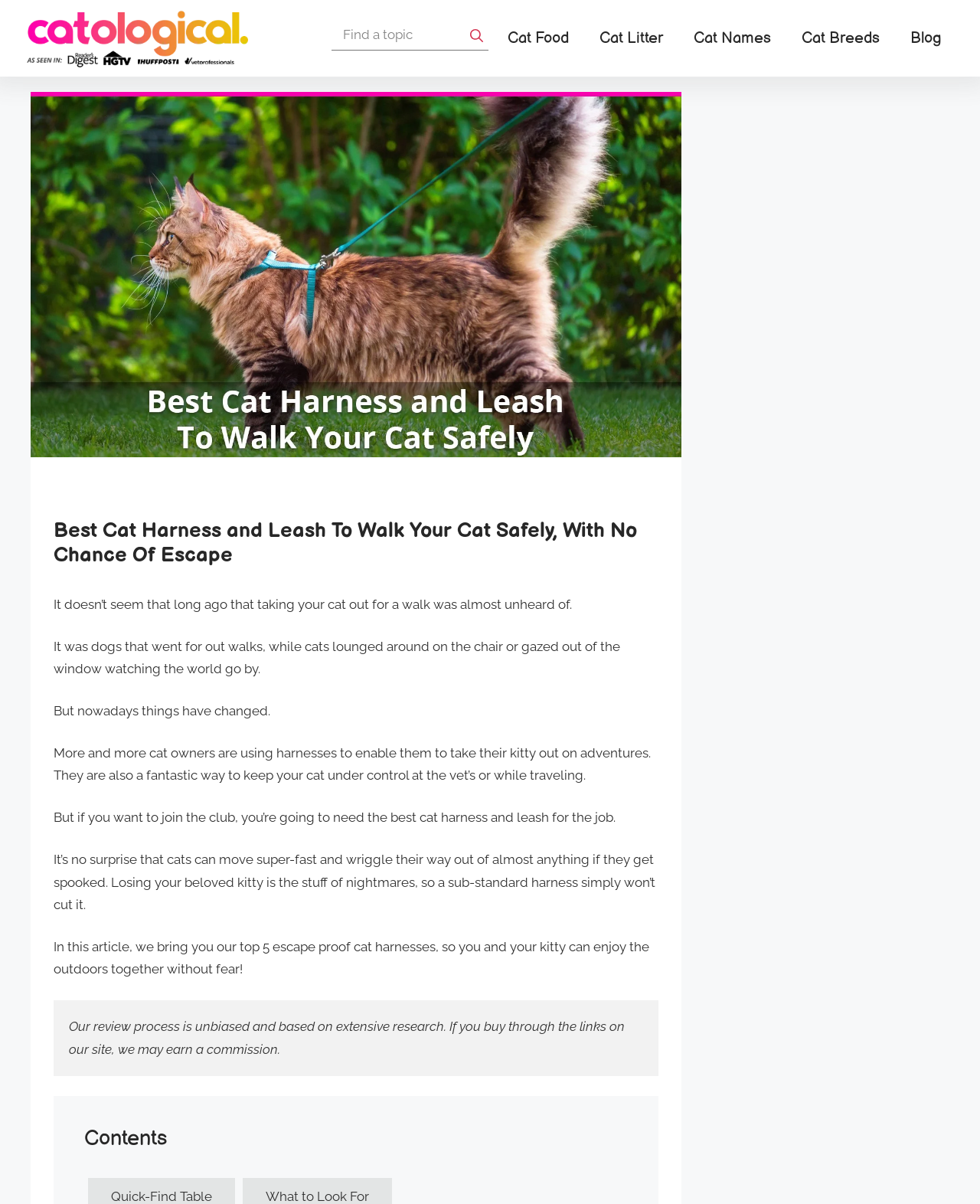Use the details in the image to answer the question thoroughly: 
What is the purpose of using a cat harness?

According to the webpage, one of the purposes of using a cat harness is to keep the cat under control, especially at the vet's or while traveling, as mentioned in the text.